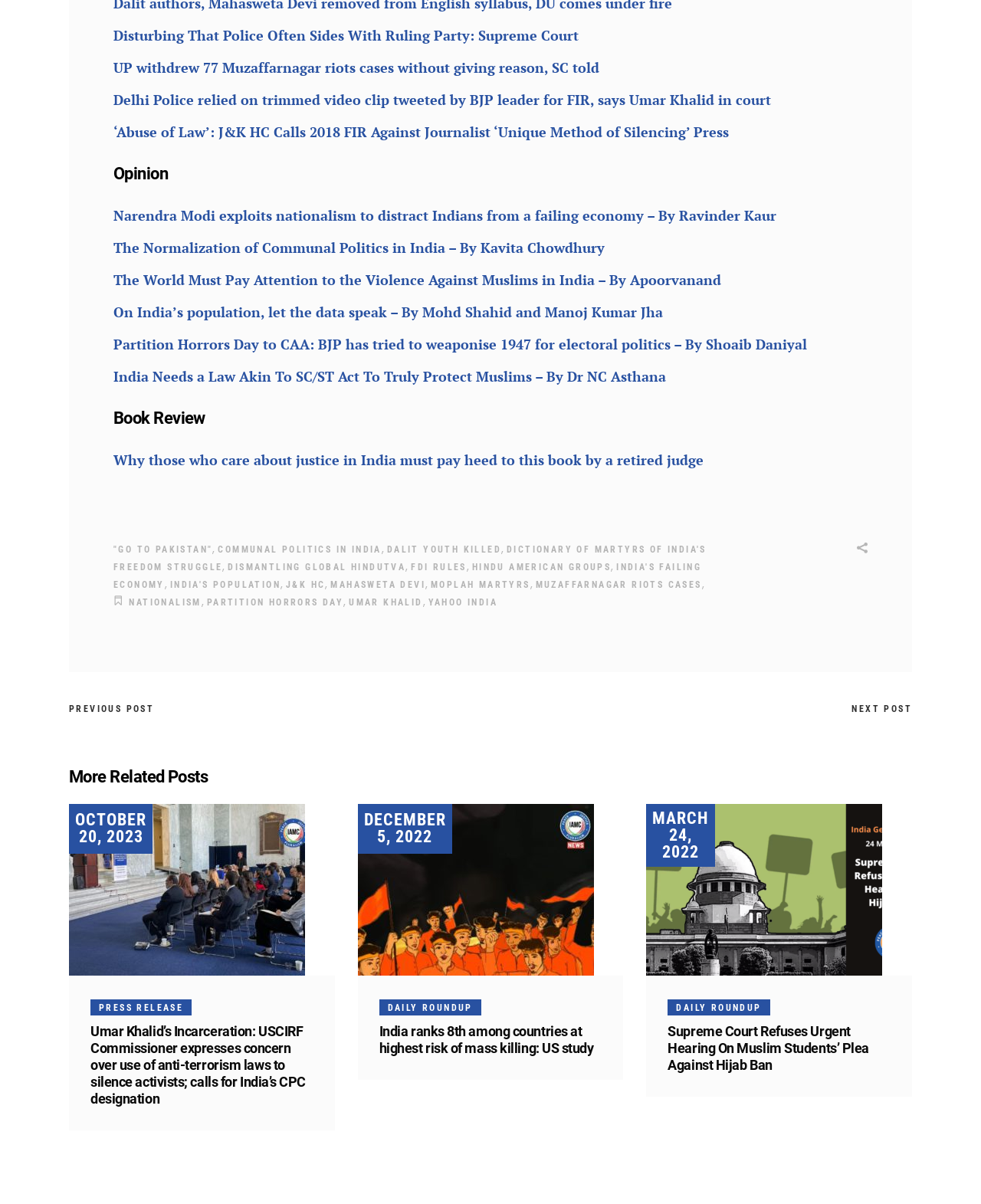Please locate the bounding box coordinates of the element's region that needs to be clicked to follow the instruction: "Browse the 'More Related Posts' section". The bounding box coordinates should be provided as four float numbers between 0 and 1, i.e., [left, top, right, bottom].

[0.07, 0.636, 0.93, 0.654]